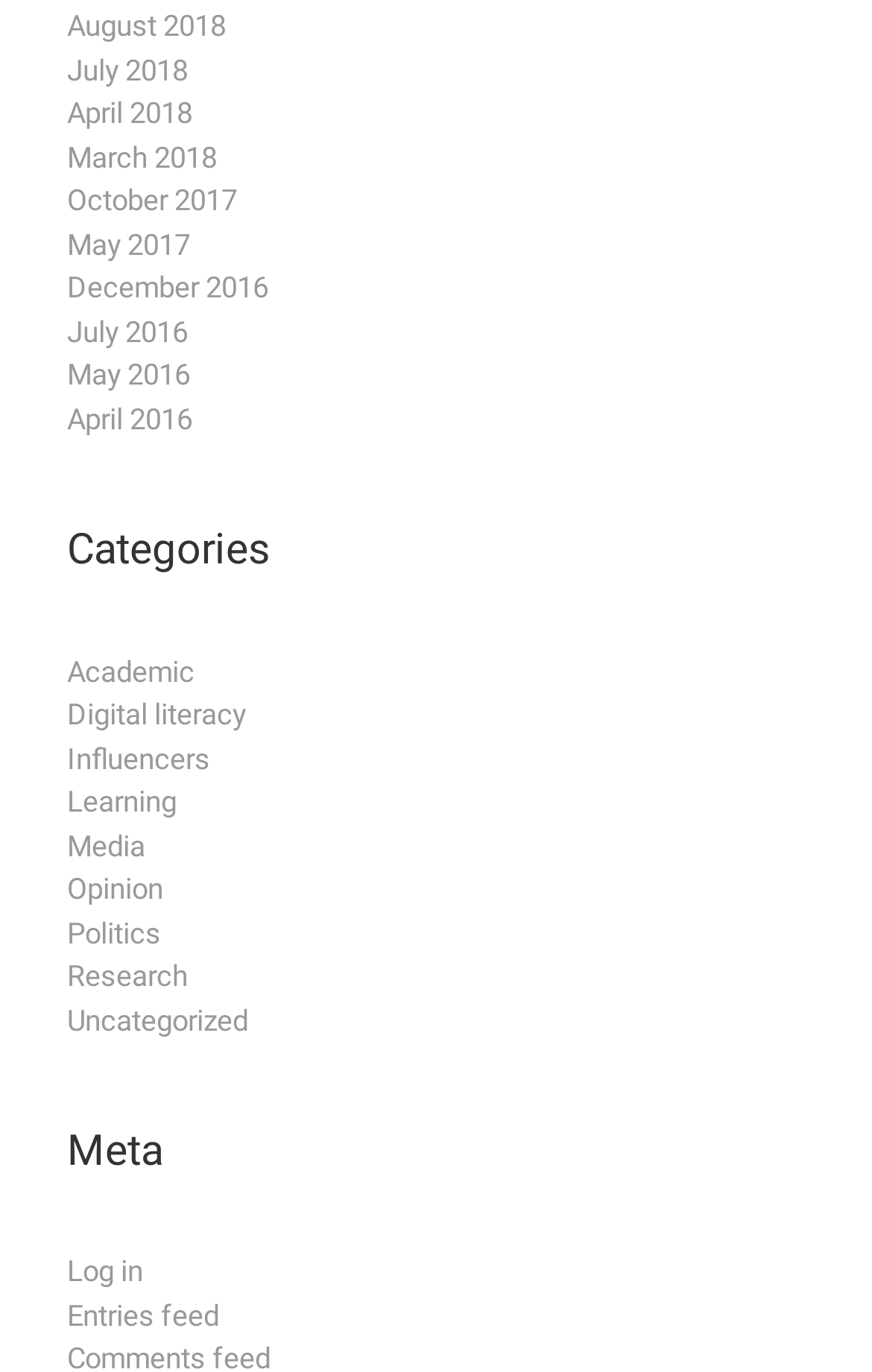Locate the bounding box coordinates of the element that should be clicked to execute the following instruction: "View archives from August 2018".

[0.077, 0.004, 0.259, 0.035]